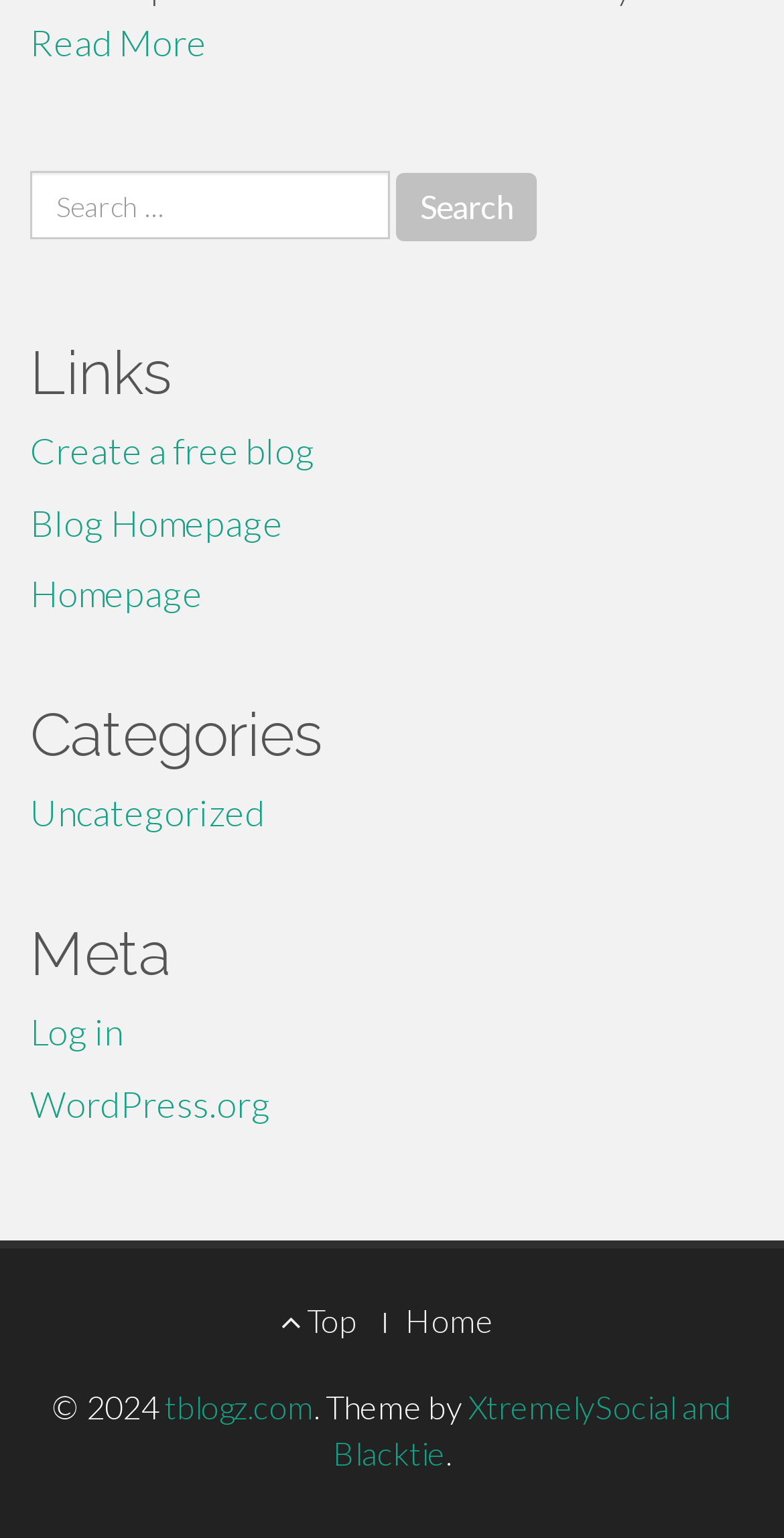What is the first link on the webpage?
Refer to the image and provide a one-word or short phrase answer.

Read More